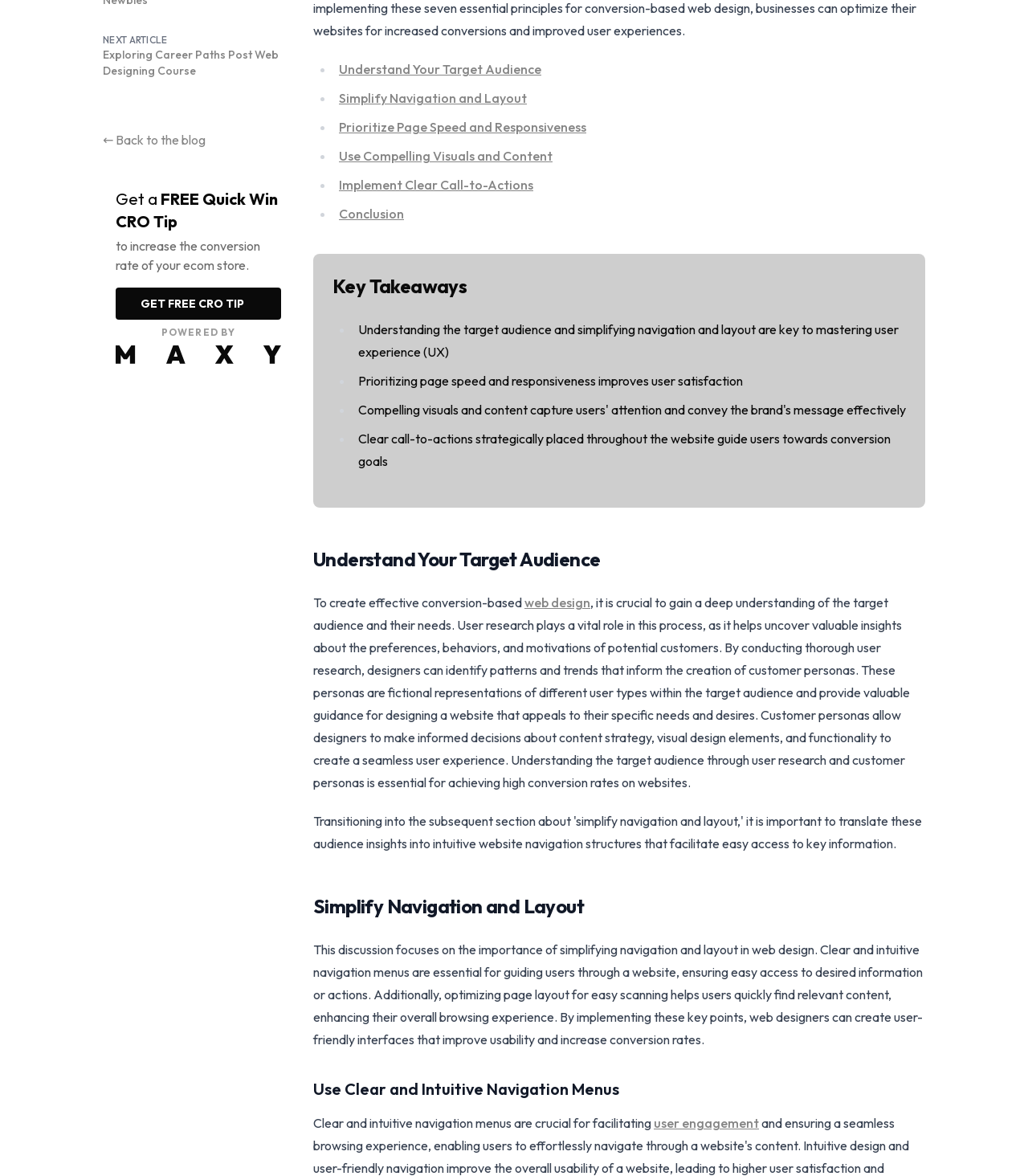Locate the UI element described by Understand Your Target Audience and provide its bounding box coordinates. Use the format (top-left x, top-left y, bottom-right x, bottom-right y) with all values as floating point numbers between 0 and 1.

[0.33, 0.052, 0.527, 0.066]